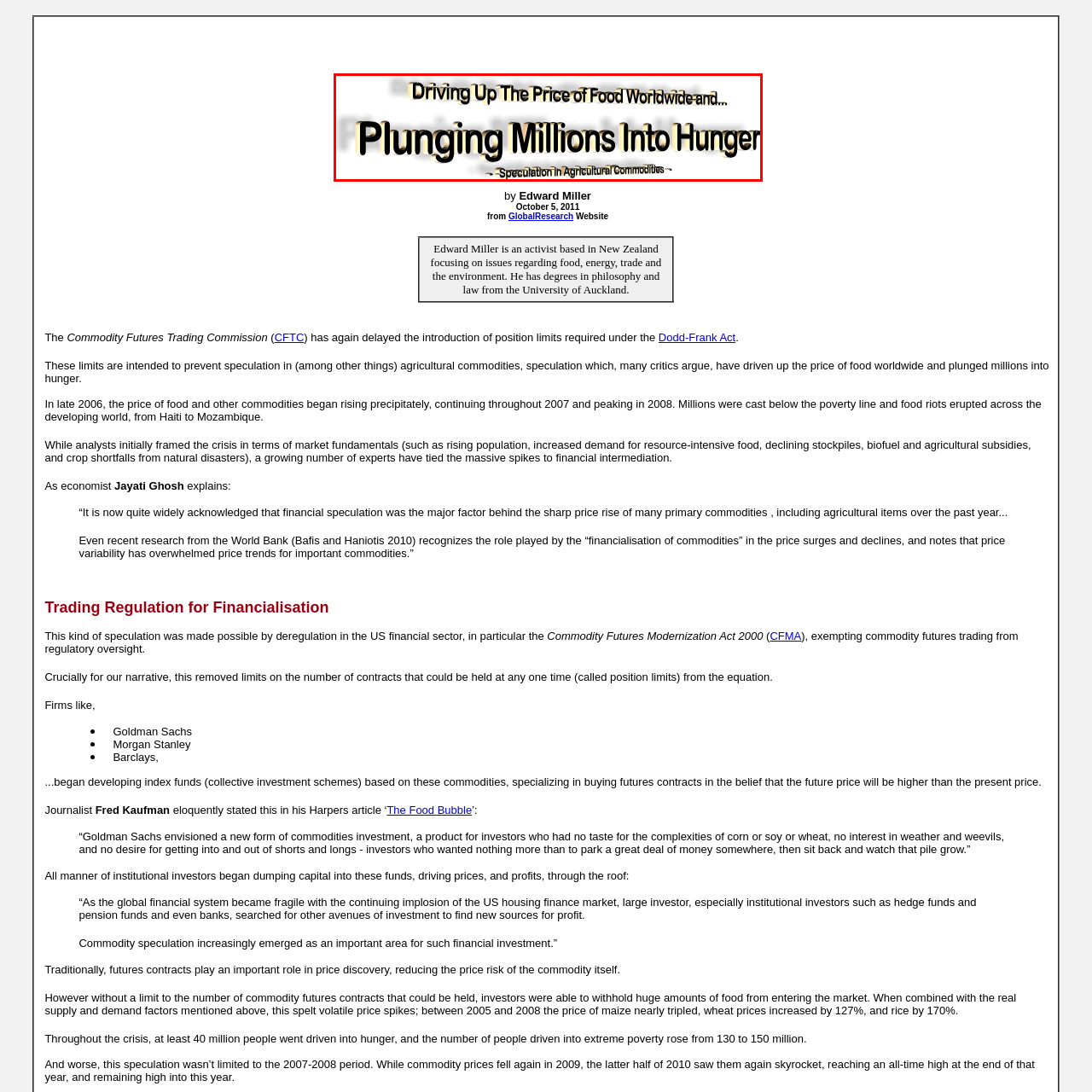Provide an in-depth description of the image within the red bounding box.

The image presents a stark and impactful headline that encapsulates the critical issues surrounding global food prices and hunger. The bold, dramatic text reads: "Driving Up The Price of Food Worldwide and Plunging Millions Into Hunger," with a subtitle emphasizing "Speculation in Agricultural Commodities." This powerful statement highlights the urgent crisis of rising food costs and its direct relationship to the speculative practices within agricultural markets, suggesting that numerous individuals are suffering due to financial speculation rather than genuine supply and demand dynamics. The visual presentation amplifies the seriousness of the topic, making it clear that these issues are not only economic but also deeply humanitarian, affecting millions across the globe.